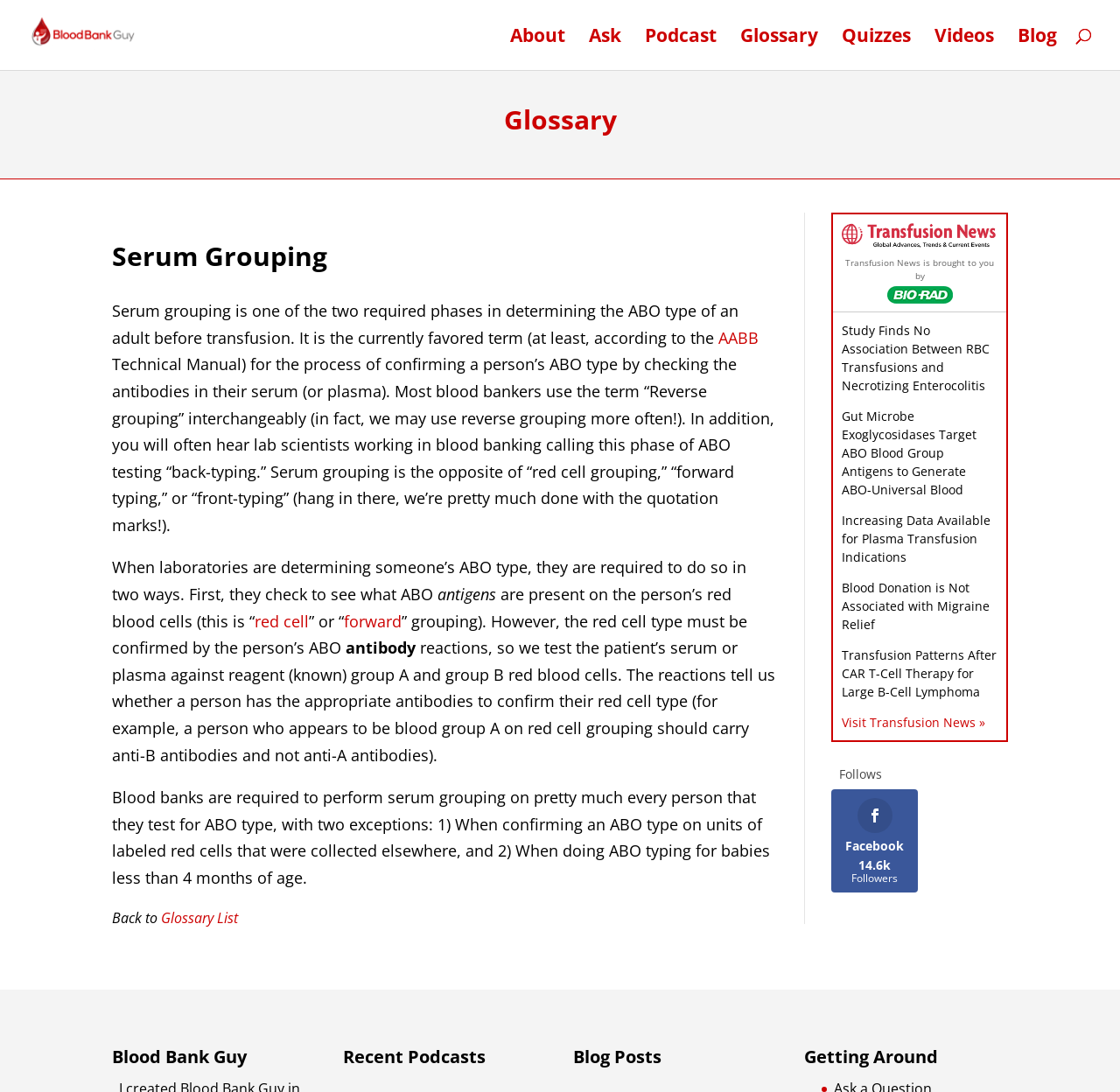How many links are in the top navigation bar?
Give a thorough and detailed response to the question.

I counted the number of links in the top navigation bar, which are 'About', 'Ask', 'Podcast', 'Glossary', 'Quizzes', 'Videos', and 'Blog'.